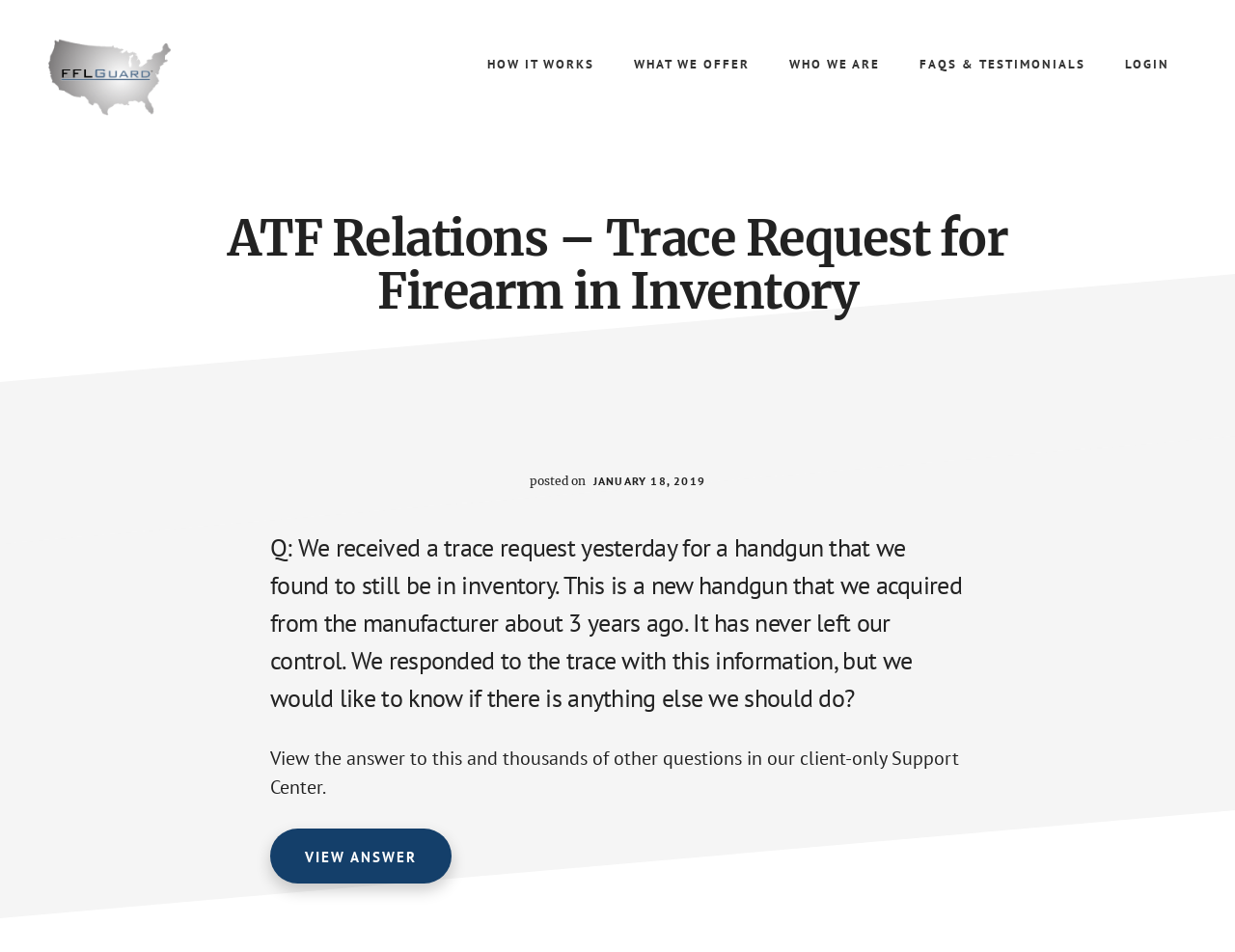Examine the image carefully and respond to the question with a detailed answer: 
When was the article posted?

I determined the posting date of the article by looking at the time element with the text 'JANUARY 18, 2019' which is likely to be the posting date of the article.